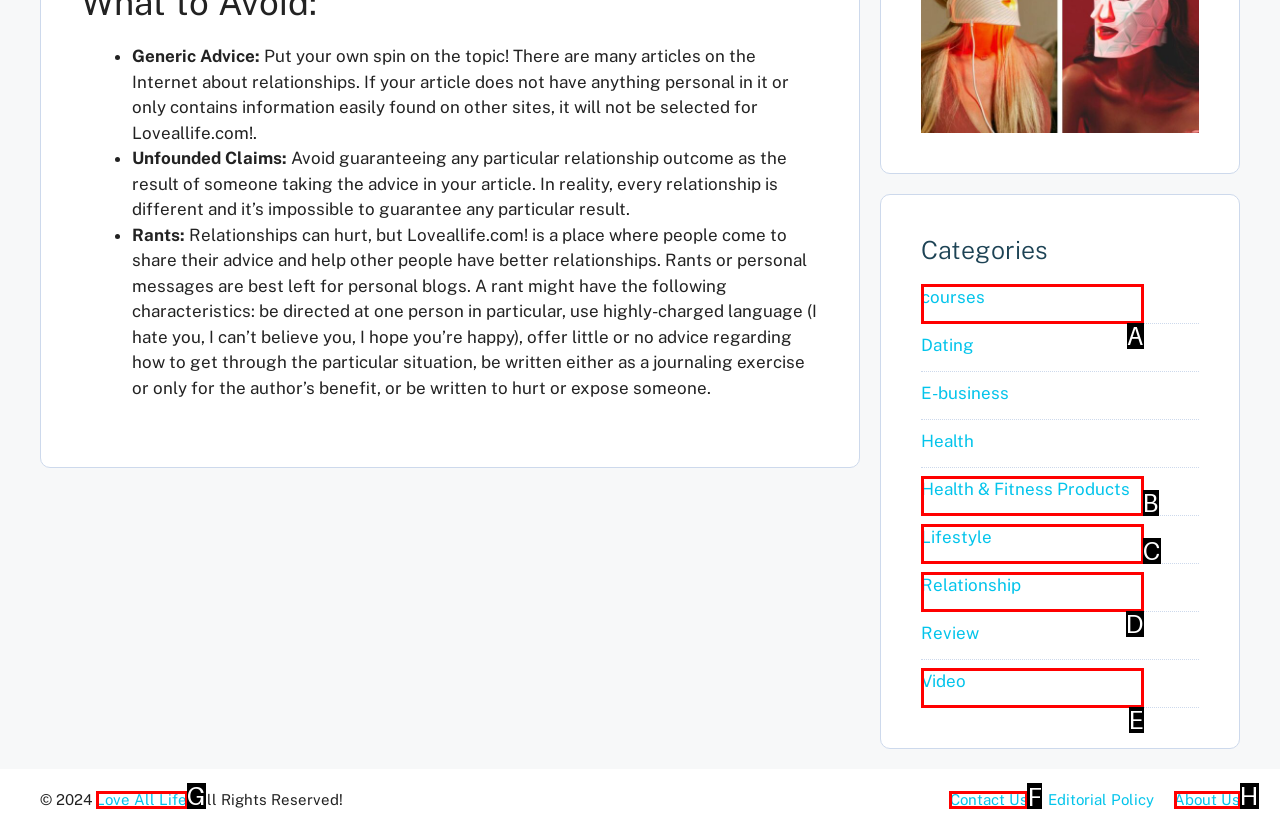Which UI element should you click on to achieve the following task: Click on the 'Contact Us' link? Provide the letter of the correct option.

F